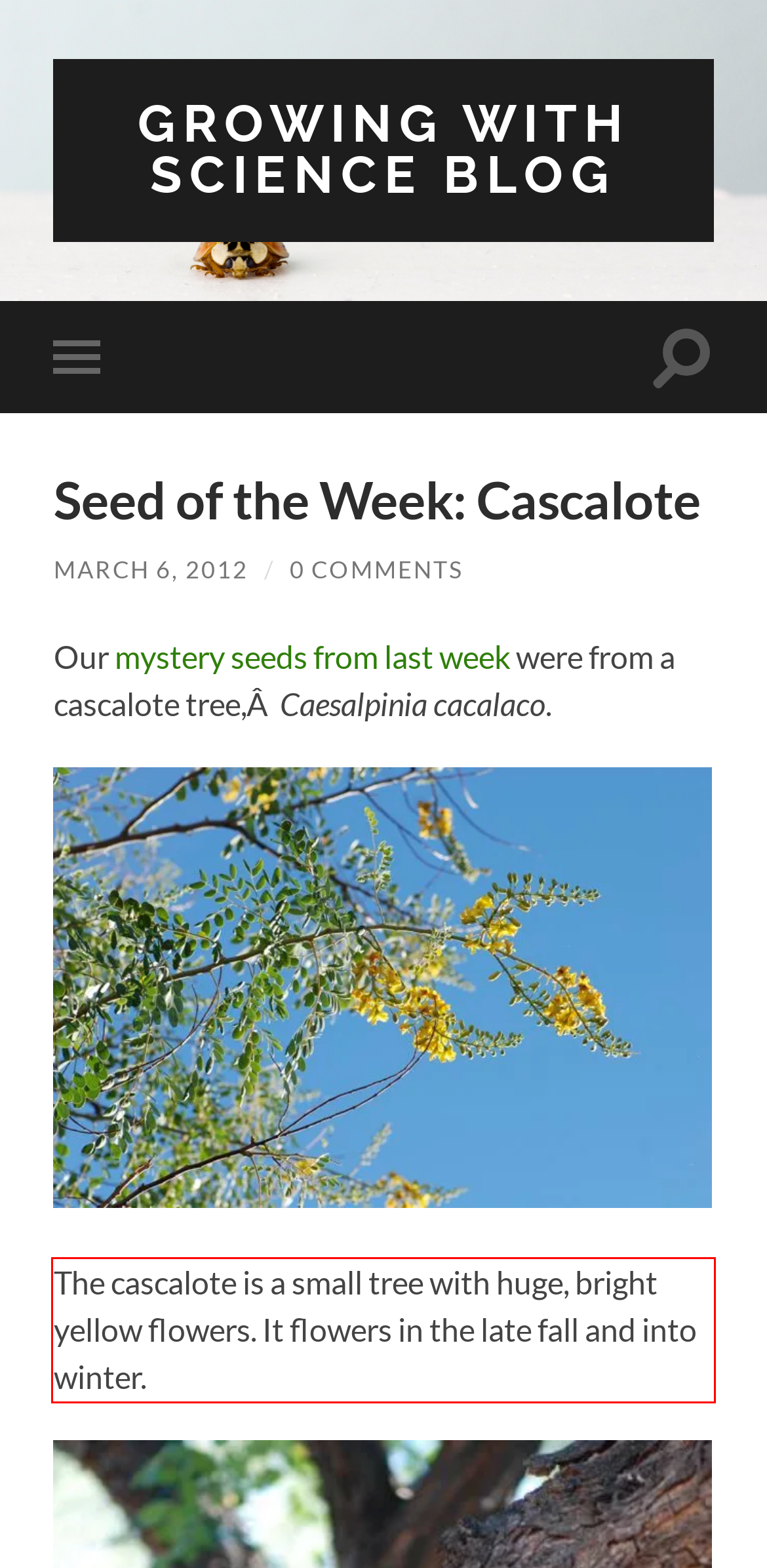Inspect the webpage screenshot that has a red bounding box and use OCR technology to read and display the text inside the red bounding box.

The cascalote is a small tree with huge, bright yellow flowers. It flowers in the late fall and into winter.